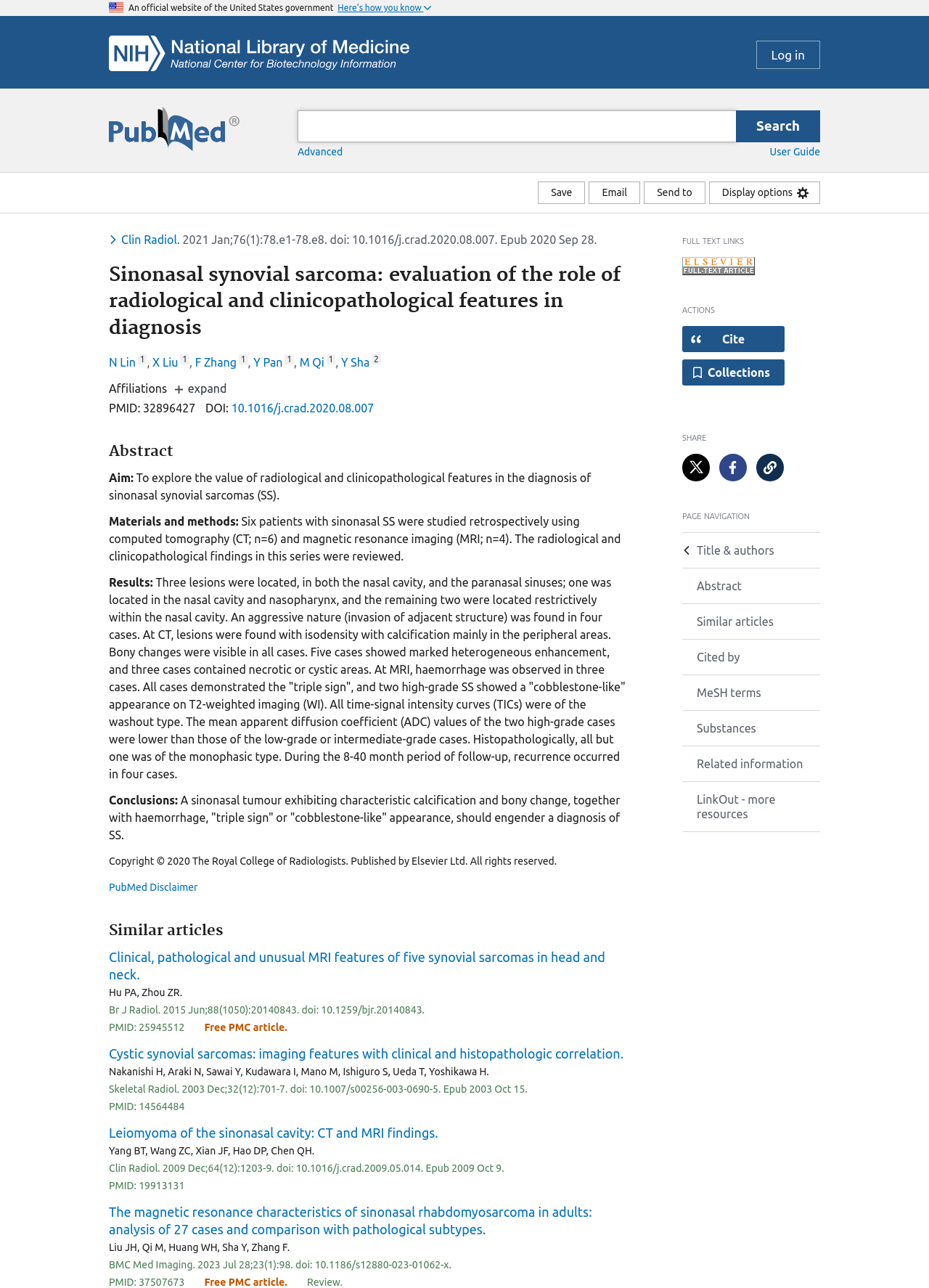Please provide the bounding box coordinate of the region that matches the element description: Collections. Coordinates should be in the format (top-left x, top-left y, bottom-right x, bottom-right y) and all values should be between 0 and 1.

[0.734, 0.279, 0.845, 0.299]